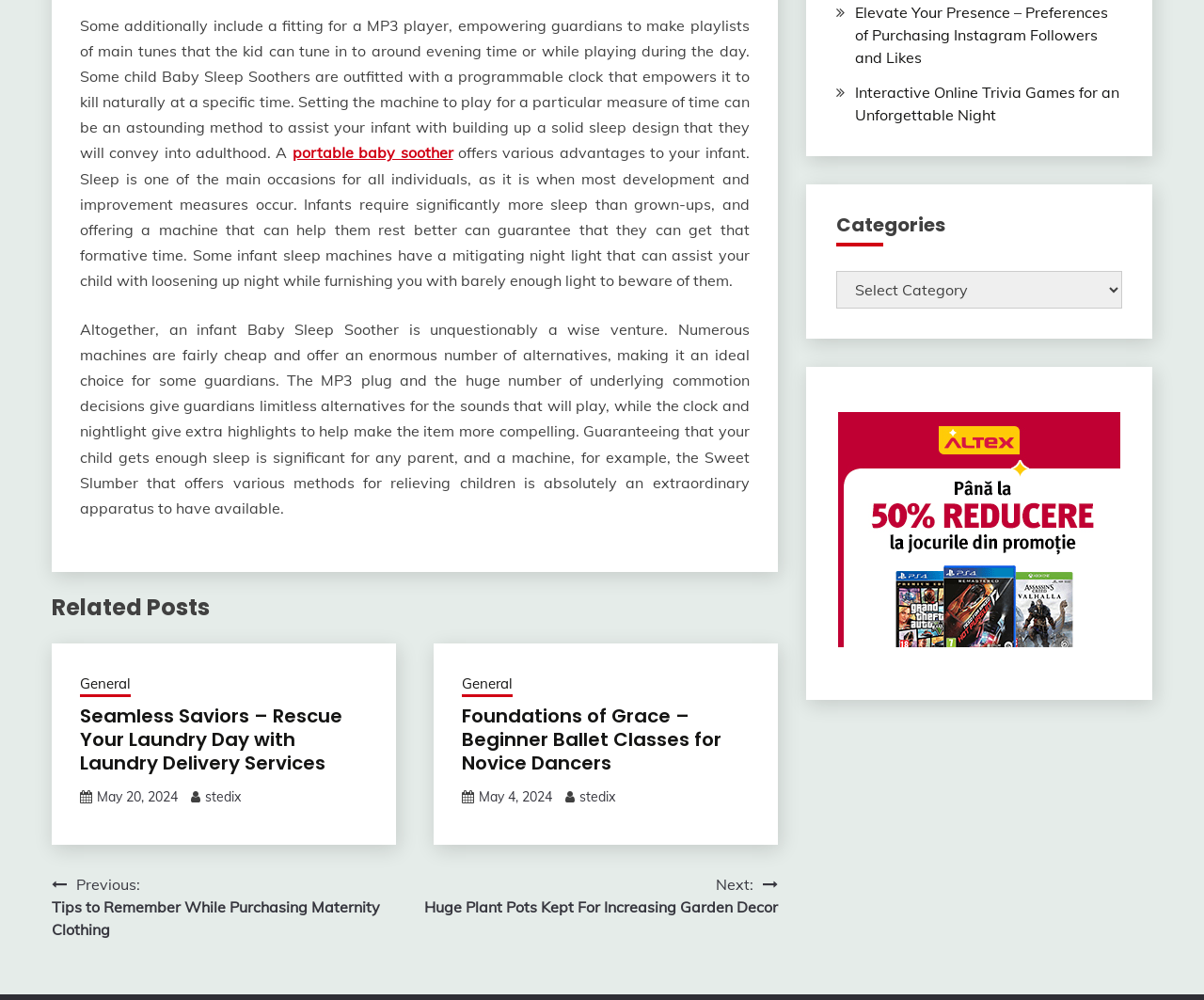What type of content is listed under 'Related Posts'?
Please provide a comprehensive answer based on the visual information in the image.

The 'Related Posts' section lists several article titles, including 'Seamless Saviors – Rescue Your Laundry Day with Laundry Delivery Services' and 'Foundations of Grace – Beginner Ballet Classes for Novice Dancers', which suggests that these are related articles or blog posts.